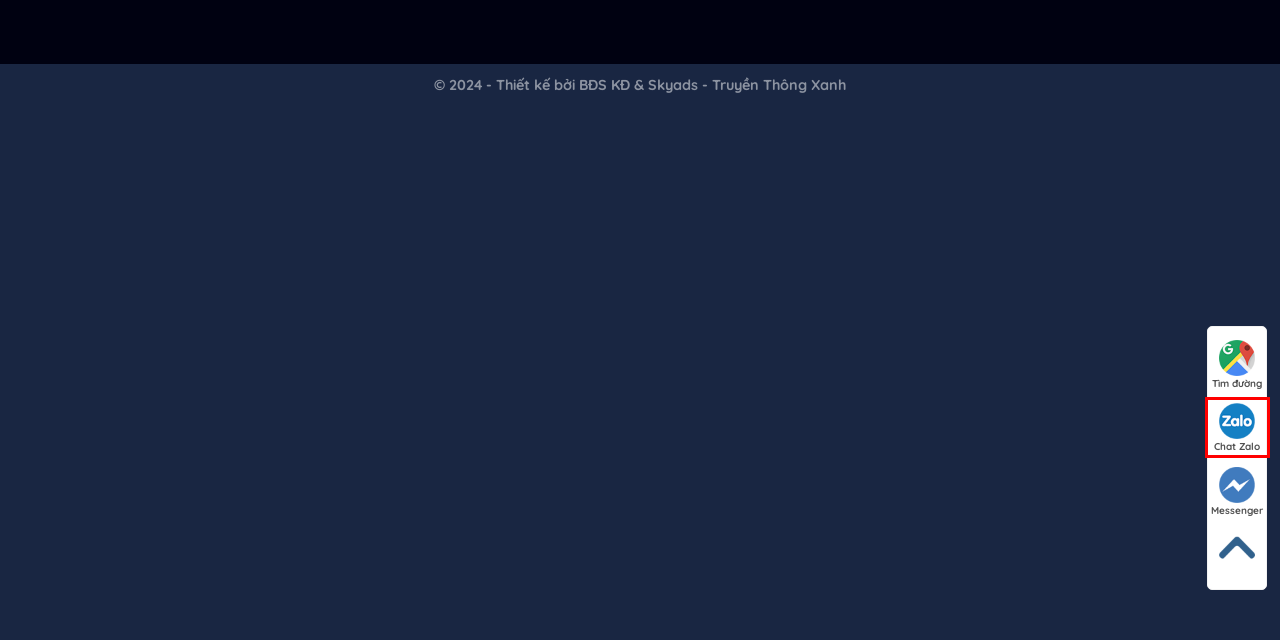Given a webpage screenshot with a red bounding box around a UI element, choose the webpage description that best matches the new webpage after clicking the element within the bounding box. Here are the candidates:
A. Saigon South Residences - Cho Thuê - Chuyển Nhượng Căn Hộ, Lô Văn Phòng 24/24
B. Bán và cho thuê - Cho Thuê - Chuyển Nhượng Căn Hộ, Lô Văn Phòng 24/24
C. Zalo - Nhắn Gửi Yêu Thương (Nhắn tin thoại - Trò chuyện nhóm ...)
D. Saigon South Residences Archives - Cho Thuê - Chuyển Nhượng Căn Hộ, Lô Văn Phòng 24/24
E. Cho Thuê Archives - Cho Thuê - Chuyển Nhượng Căn Hộ, Lô Văn Phòng 24/24
F. Sunrise Riverside - Cho Thuê - Chuyển Nhượng Căn Hộ, Lô Văn Phòng 24/24
G. Sunrise Riverside Archives - Cho Thuê - Chuyển Nhượng Căn Hộ, Lô Văn Phòng 24/24
H. Aqua City - Cho Thuê - Chuyển Nhượng Căn Hộ, Lô Văn Phòng 24/24

C